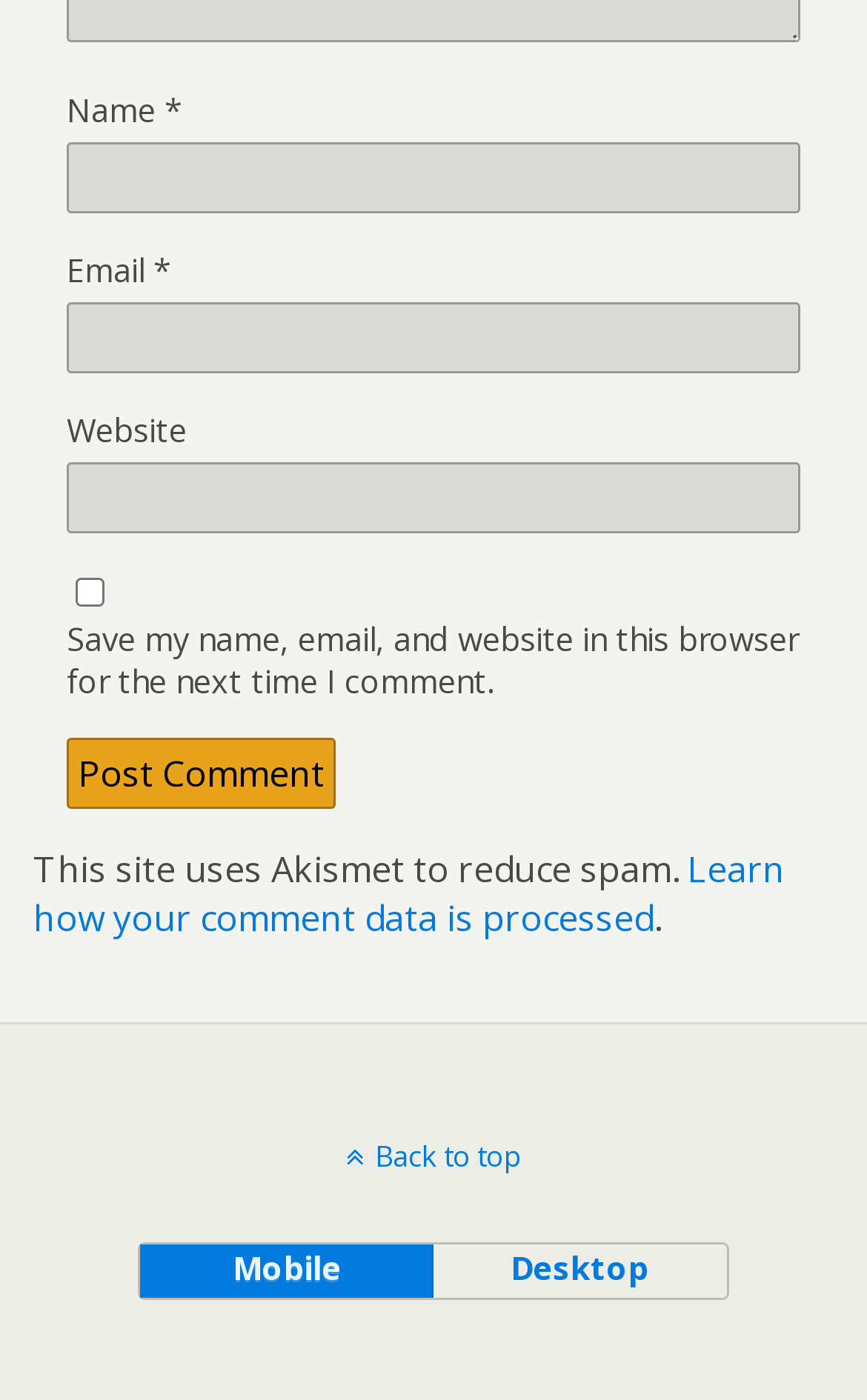What is the purpose of the 'Learn how your comment data is processed' link?
Examine the image closely and answer the question with as much detail as possible.

The link is likely providing information about how the webpage handles and processes user comment data, which is related to privacy and data protection. This link is likely intended to provide transparency and assurance to users about how their data is being used.